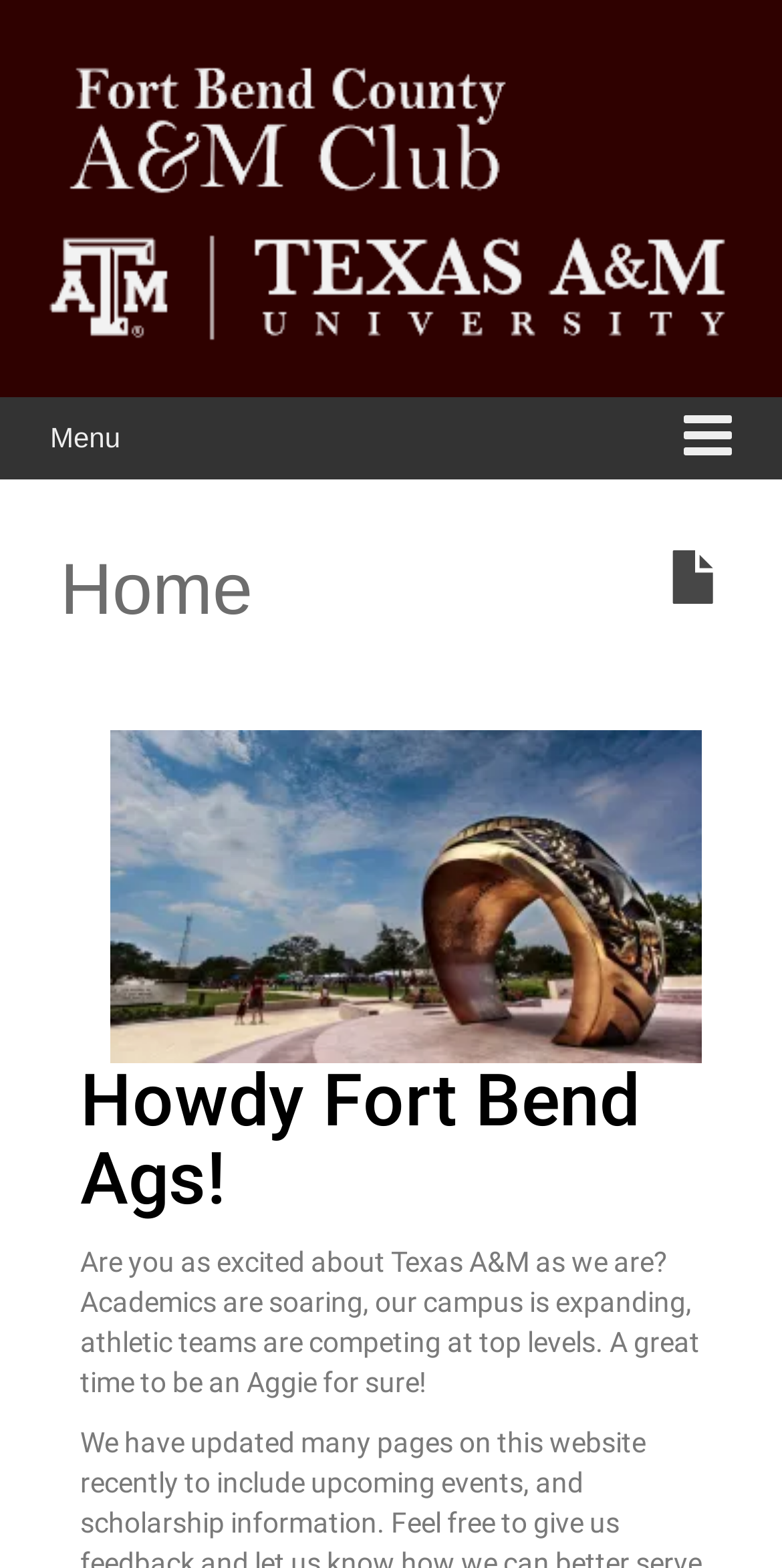Provide a brief response using a word or short phrase to this question:
What is the name of the club?

Fort Bend County A&M Club